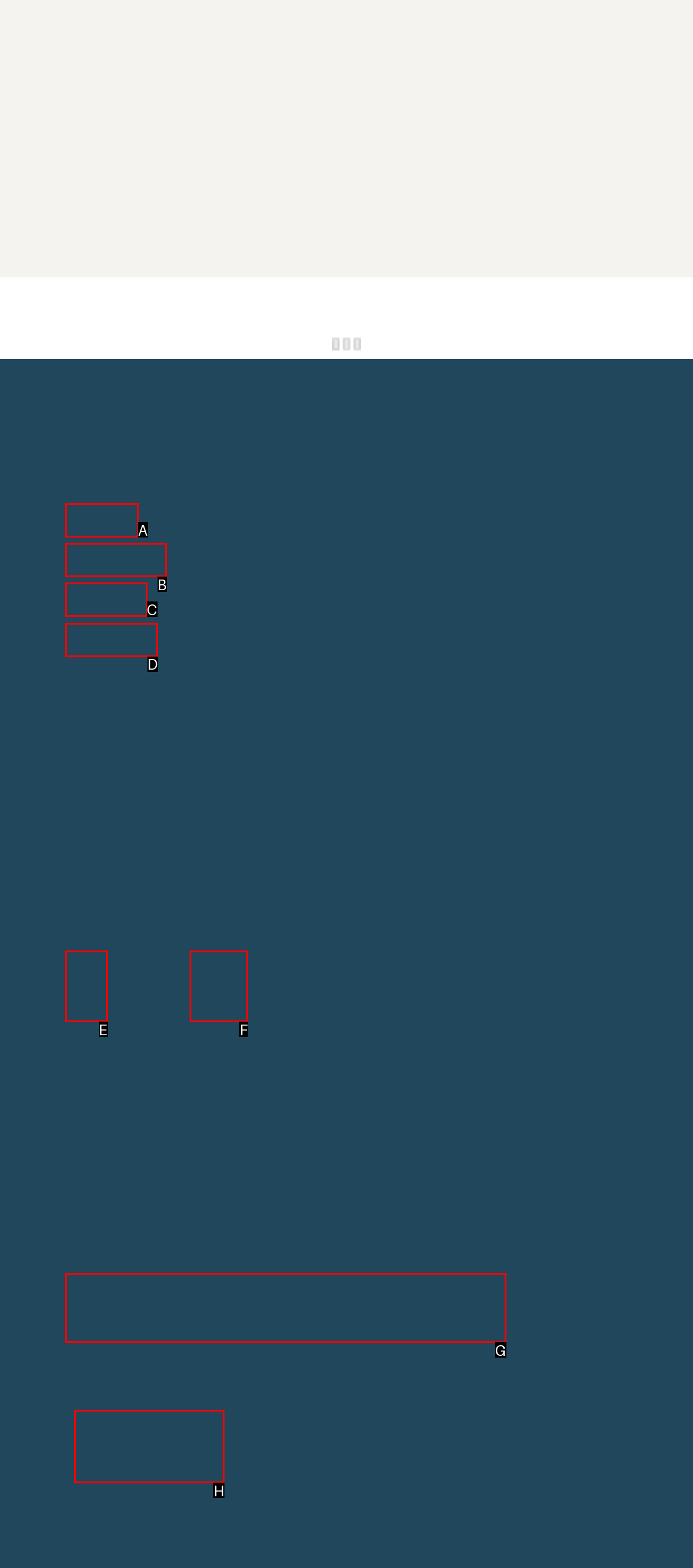Identify the HTML element that corresponds to the description: name="contact[email]" placeholder="Keep Me Posted"
Provide the letter of the matching option from the given choices directly.

G